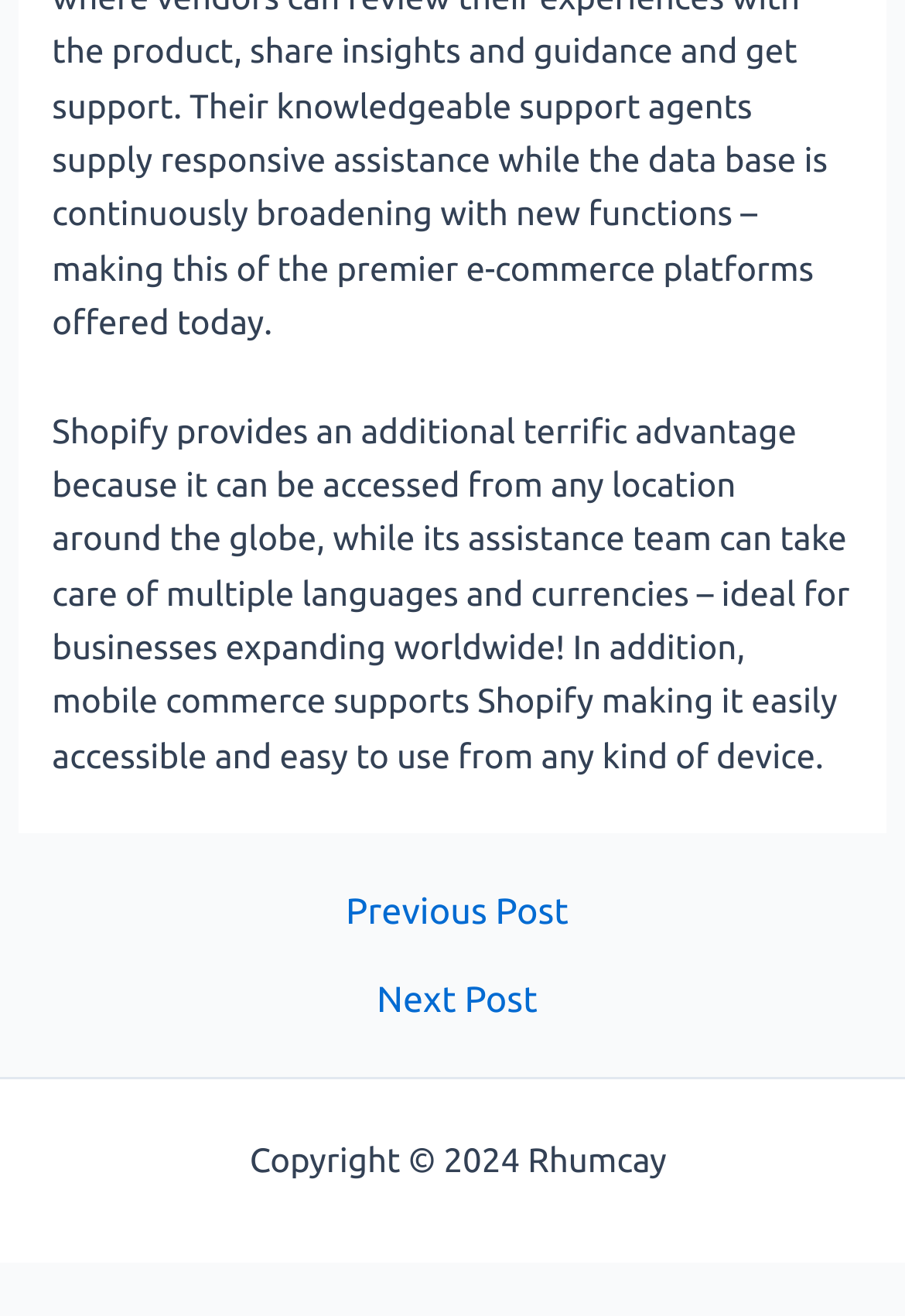Calculate the bounding box coordinates for the UI element based on the following description: "Next Post →". Ensure the coordinates are four float numbers between 0 and 1, i.e., [left, top, right, bottom].

[0.025, 0.746, 0.985, 0.773]